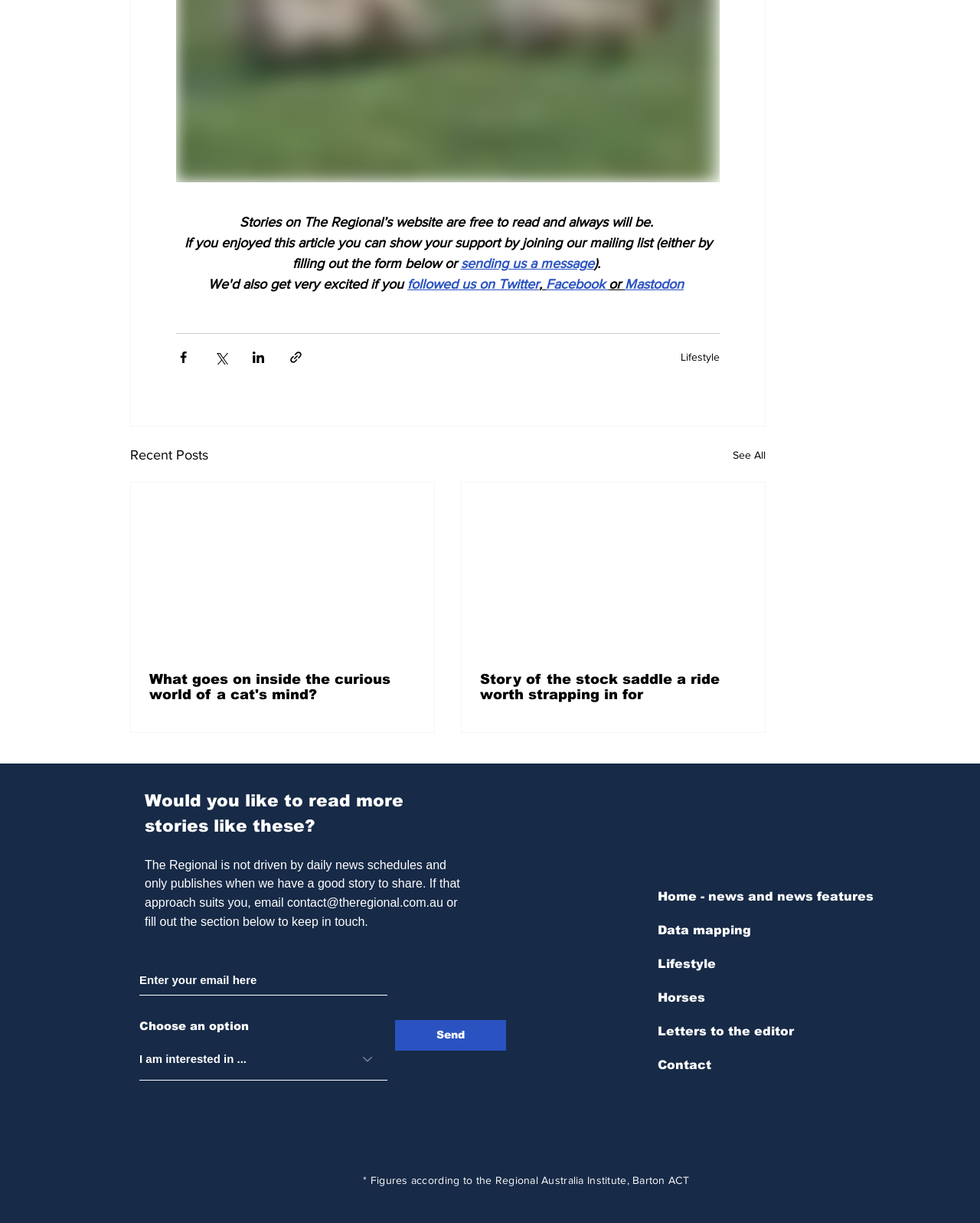What categories of articles are available on this website? Based on the image, give a response in one word or a short phrase.

Lifestyle, Horses, etc.